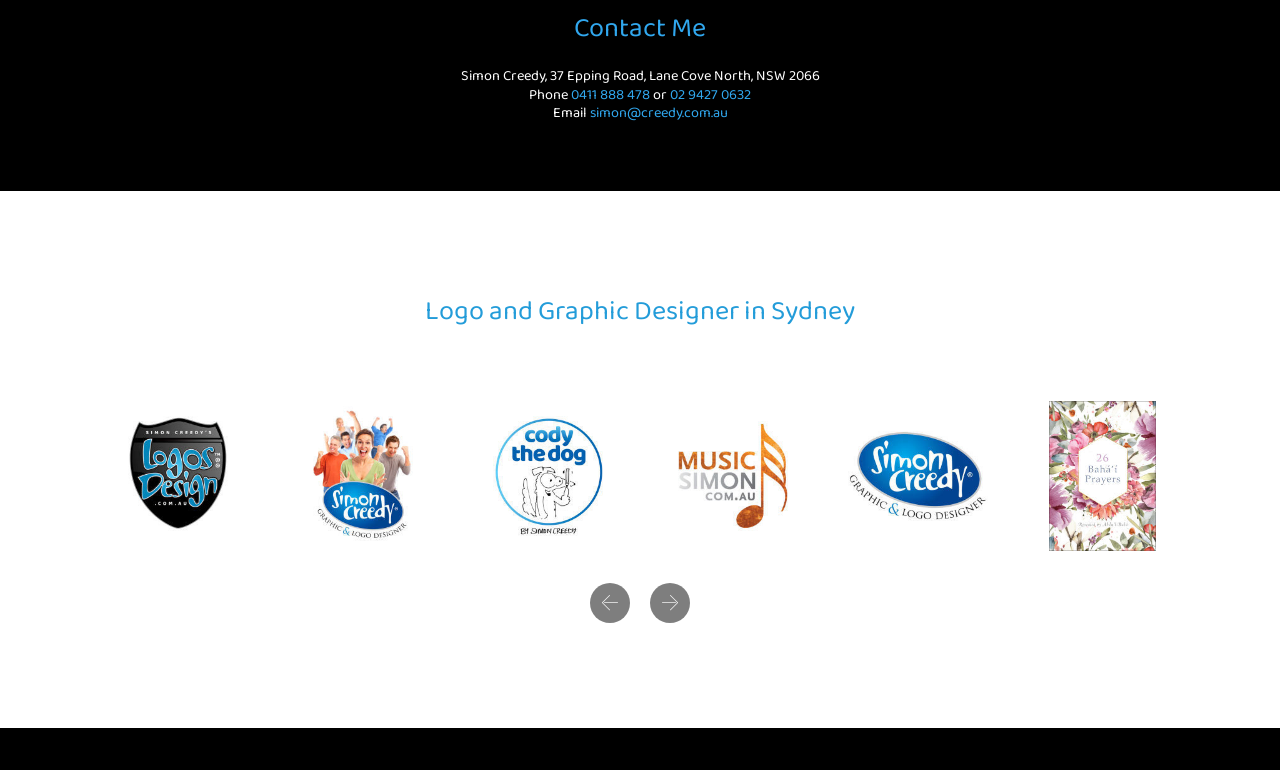How many links are provided in the listbox?
Look at the image and provide a detailed response to the question.

The listbox contains 5 links: 'Logo Designer in Sydney - Simon Creedy', 'Graphic Design in Sydney | Simon Creedy', 'Cody the Cartoon Dog Books by Simon Creedy', 'The Music Website of Simon Creedy | Graphic Designer', and 'Graphic Designer and Logo Designer in Sydney'.